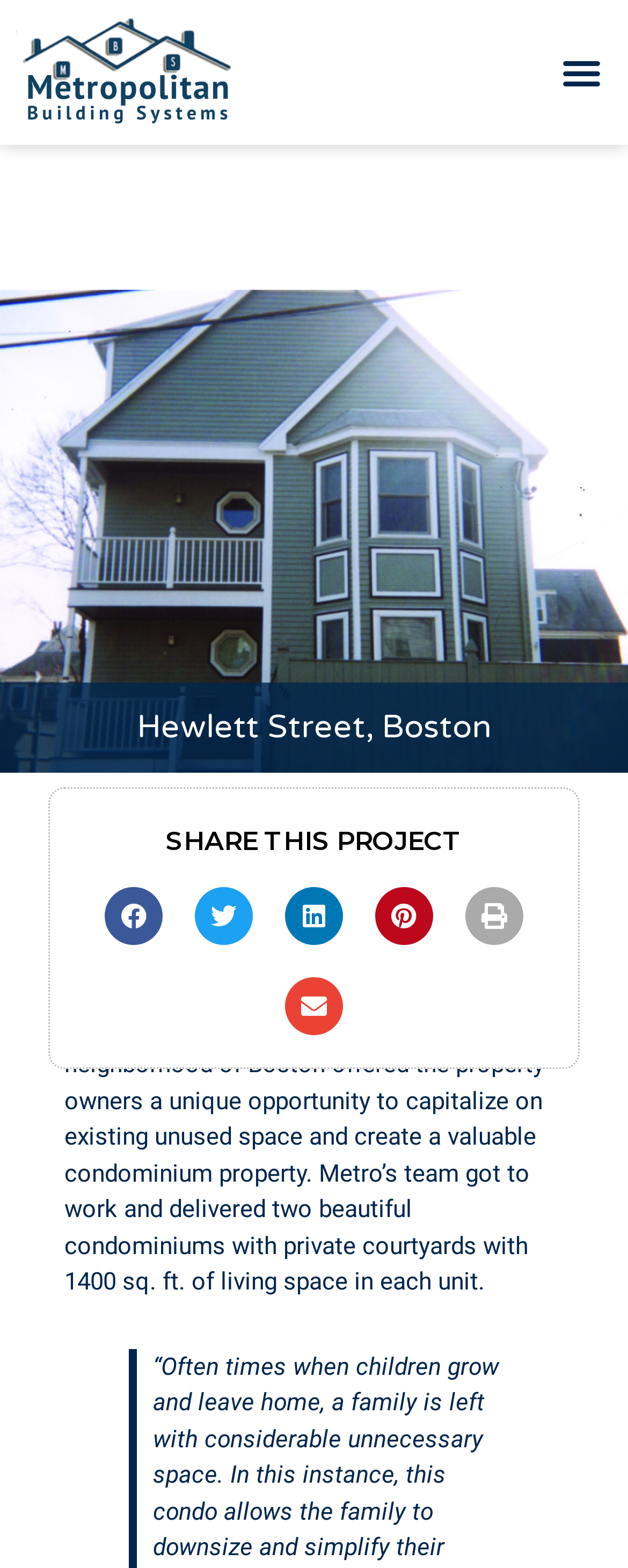Using the element description Menu, predict the bounding box coordinates for the UI element. Provide the coordinates in (top-left x, top-left y, bottom-right x, bottom-right y) format with values ranging from 0 to 1.

[0.878, 0.027, 0.974, 0.065]